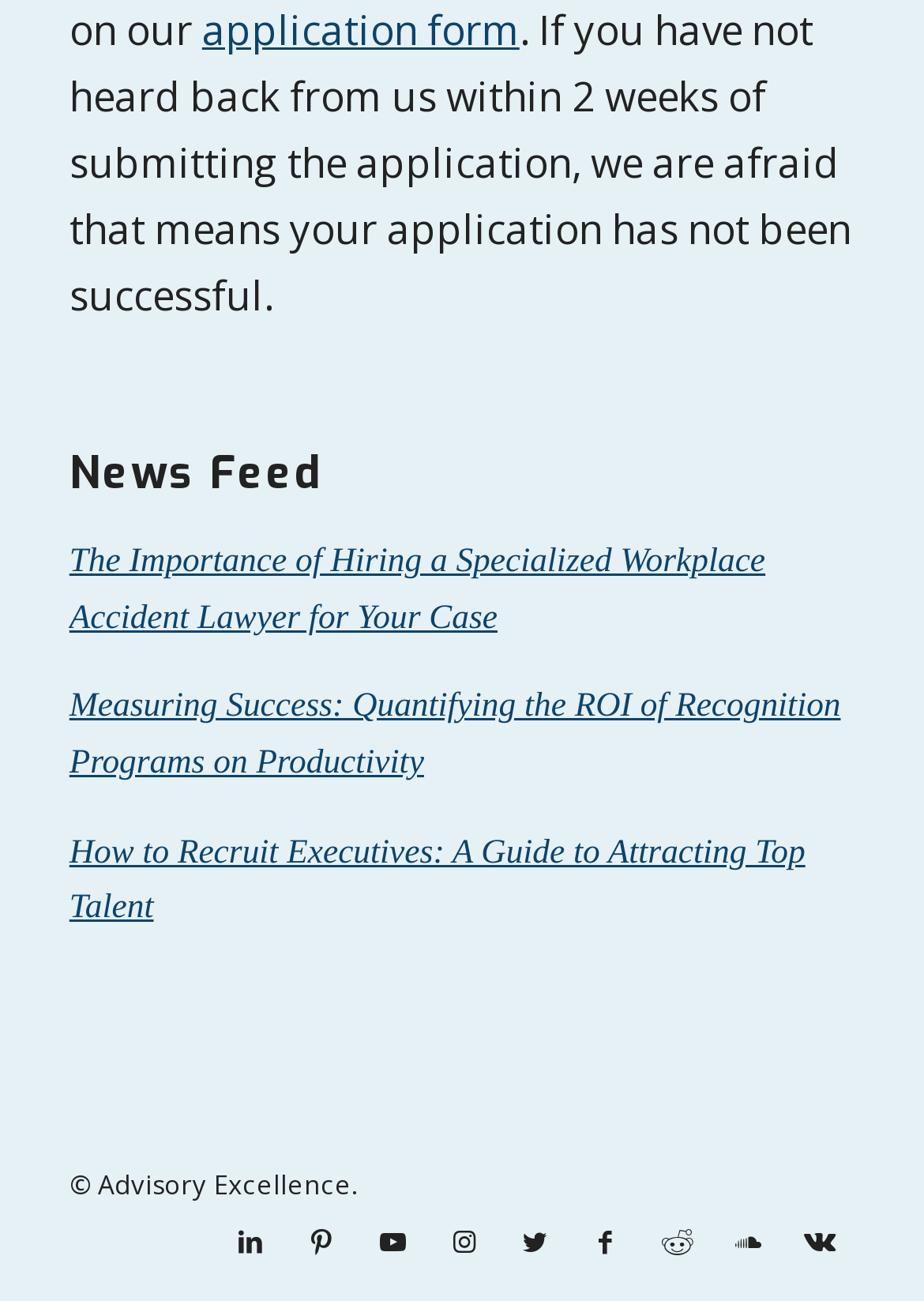Provide a single word or phrase answer to the question: 
How many social media links are present?

7